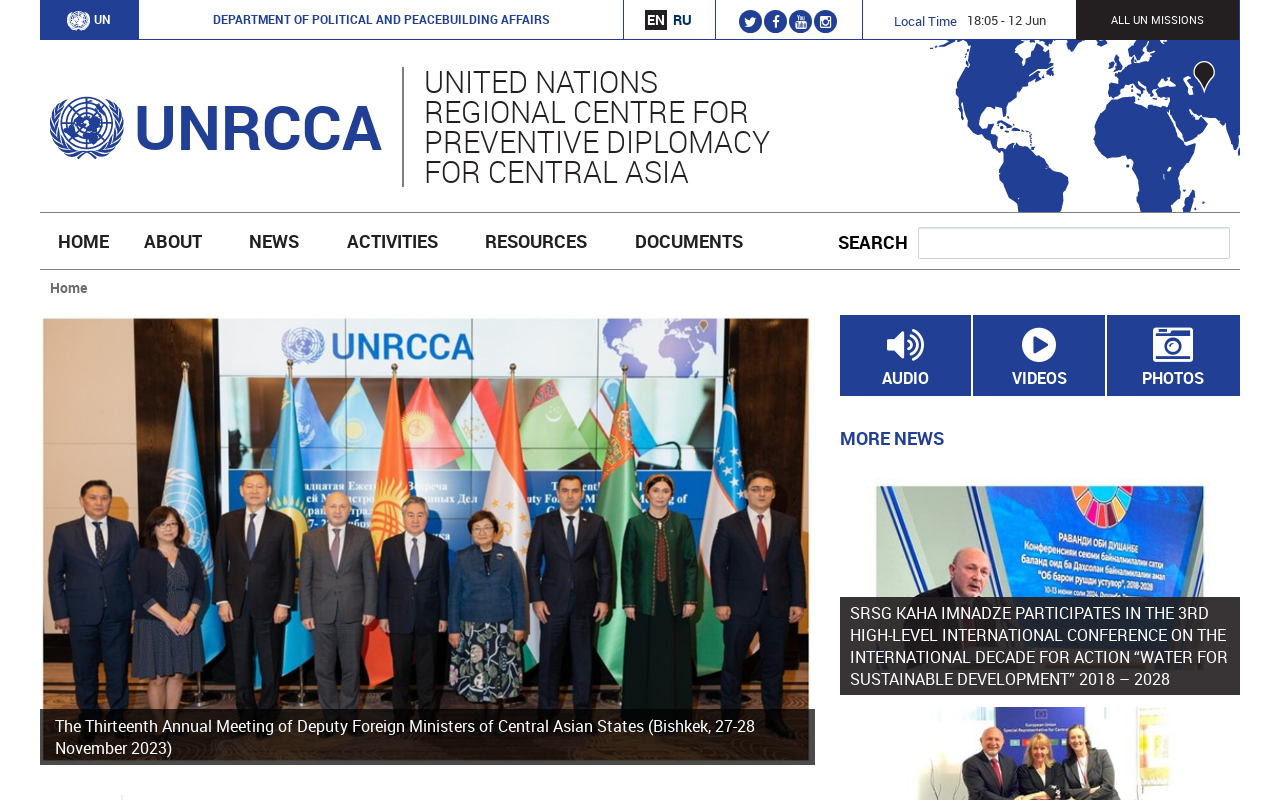Kindly determine the bounding box coordinates for the clickable area to achieve the given instruction: "Search for something".

[0.717, 0.283, 0.961, 0.323]